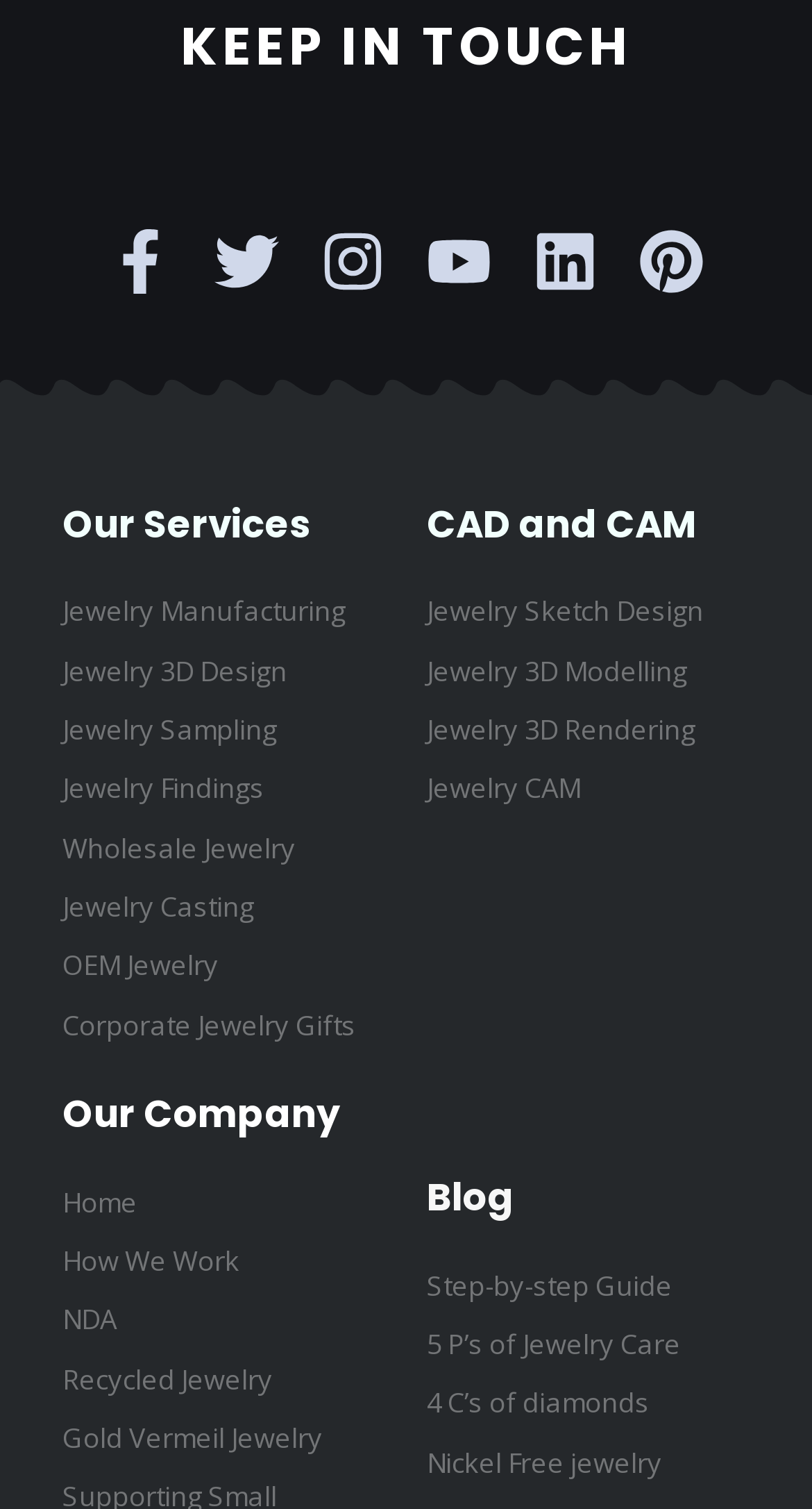Answer the following query with a single word or phrase:
What is the heading above the social media links?

KEEP IN TOUCH